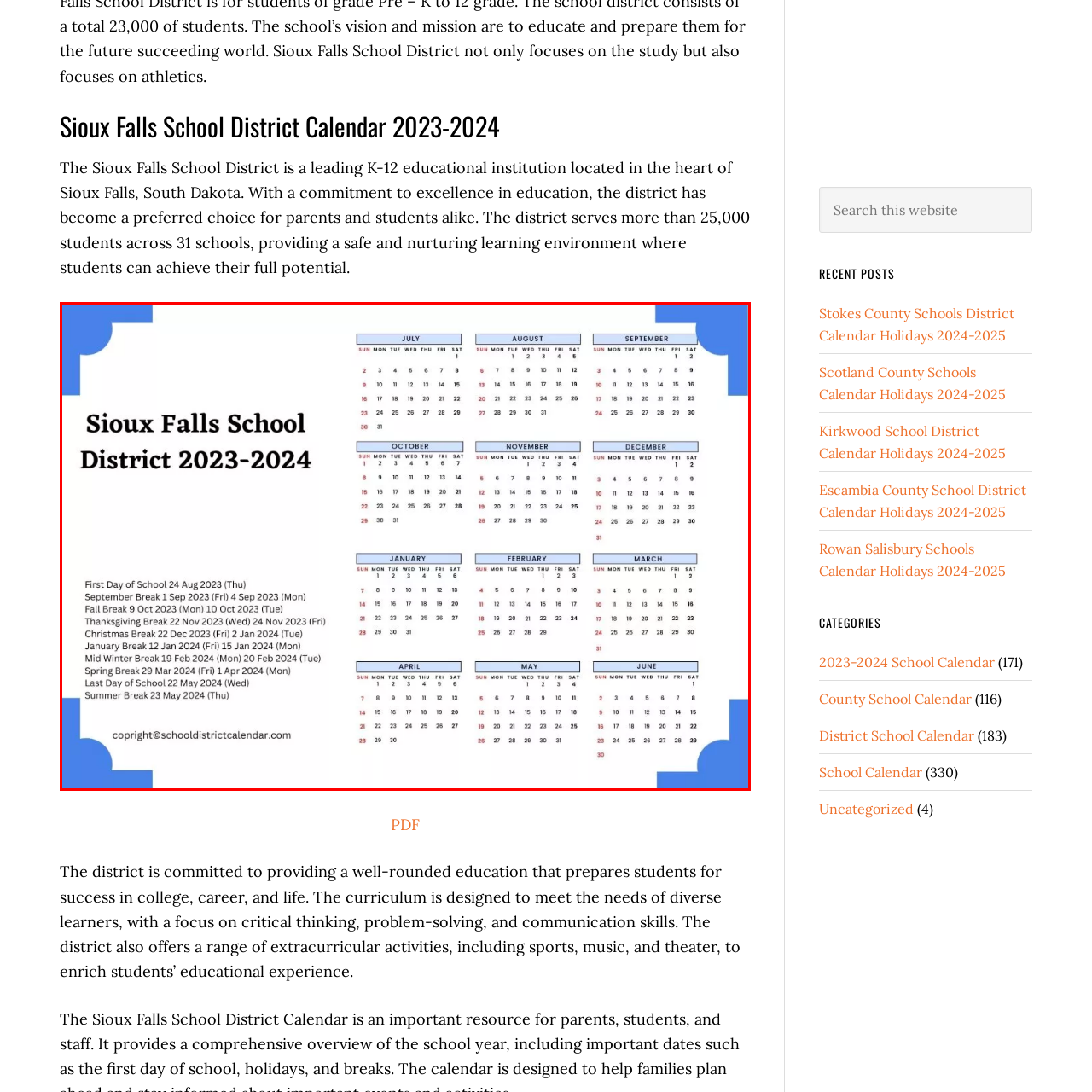Please examine the section highlighted with a blue border and provide a thorough response to the following question based on the visual information: 
How many breaks are mentioned in the calendar?

The calendar mentions four breaks: Thanksgiving, Christmas, Spring, and two additional breaks in September and February.